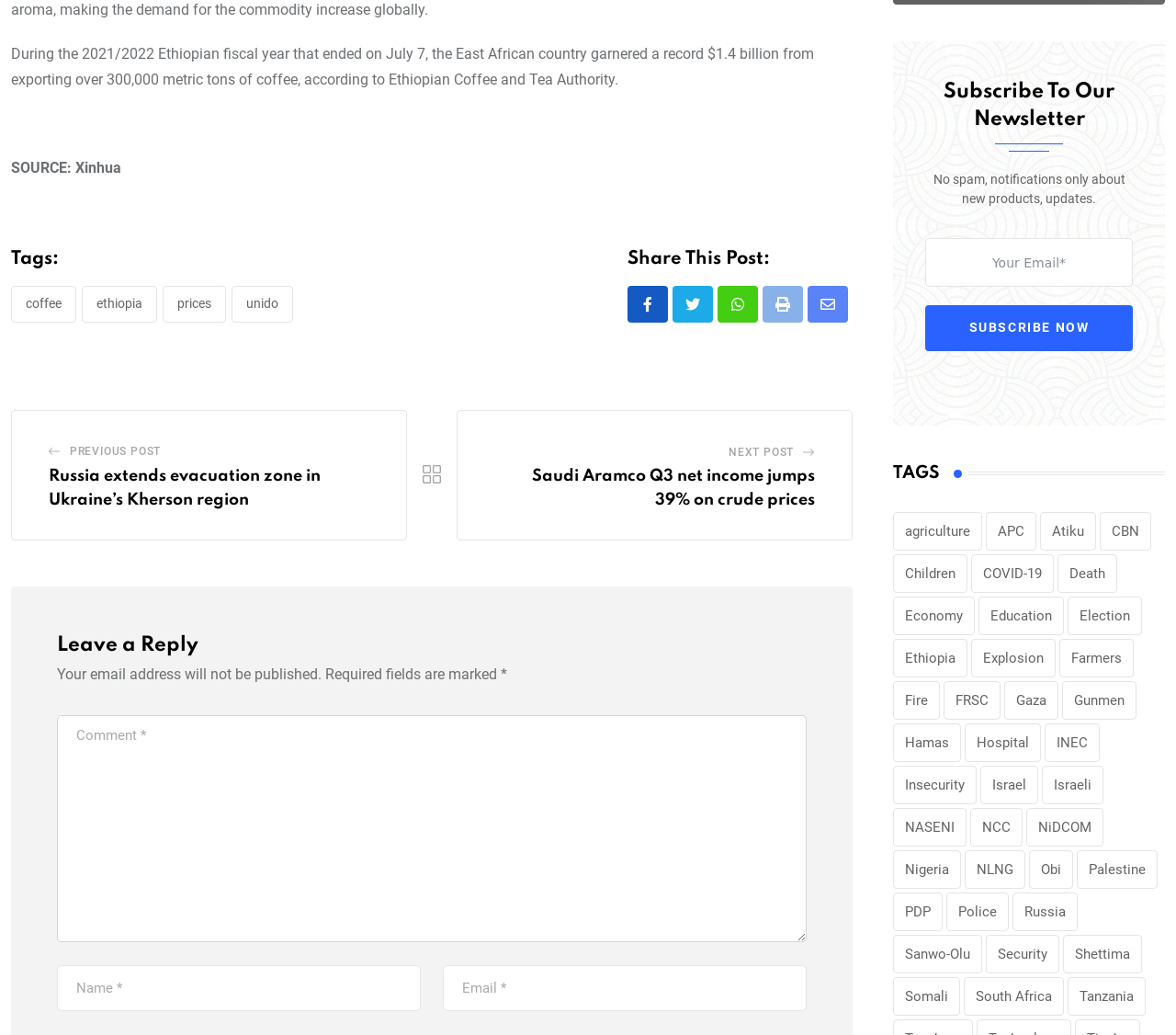Based on the element description: "South Africa", identify the bounding box coordinates for this UI element. The coordinates must be four float numbers between 0 and 1, listed as [left, top, right, bottom].

[0.82, 0.944, 0.905, 0.982]